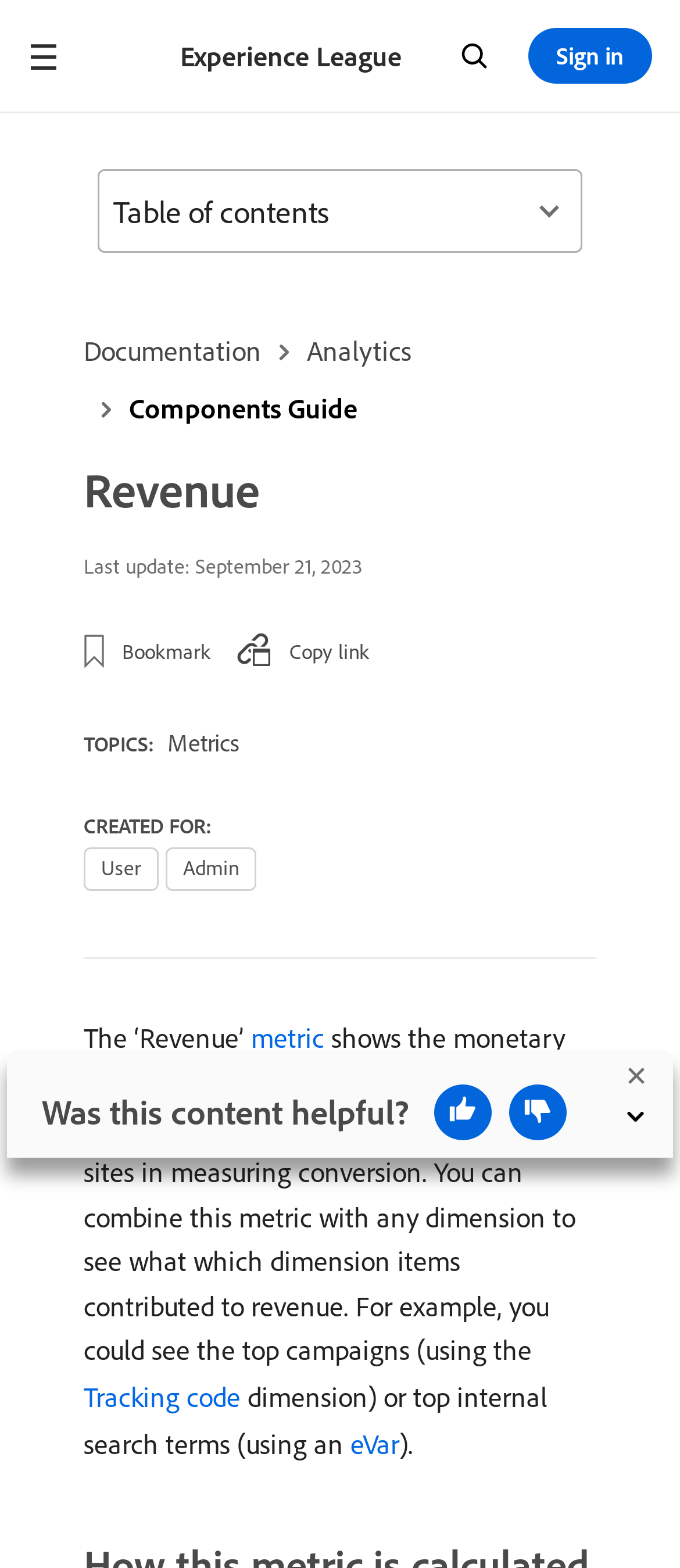Summarize the webpage comprehensively, mentioning all visible components.

The webpage is titled "Revenue | Adobe Analytics" and appears to be a documentation or guide page. At the top, there is a main navigation menu with links to "Experience League", "Search", and "Sign in". The search link has an accompanying magnifying glass icon. 

Below the navigation menu, there are several links to different sections, including "Documentation", "Analytics", and "Components Guide". A prominent heading reads "Revenue", and below it, there is a static text "Last update: September 21, 2023". 

To the right of the "Revenue" heading, there are two static texts: "Bookmark" and "Copy link". Further down, there is a section labeled "TOPICS:" with a link to "Metrics". Below this, there is another section labeled "CREATED FOR:" with static texts "User" and "Admin". 

The main content of the page appears to be a description of the "Revenue" metric, which shows the monetary amount of products purchased within all orders. This is accompanied by links to related terms, such as "metric" and "Tracking code". The text explains that this metric is vital for eCommerce sites and can be combined with dimensions to see what contributed to revenue. 

On the right side of the page, there is a button labeled "Table of contents" that, when expanded, likely displays a list of sections on the page. At the bottom of the page, there is a feedback bar with a heading "Was this content helpful?" and buttons to provide thumbs up or thumbs down feedback.